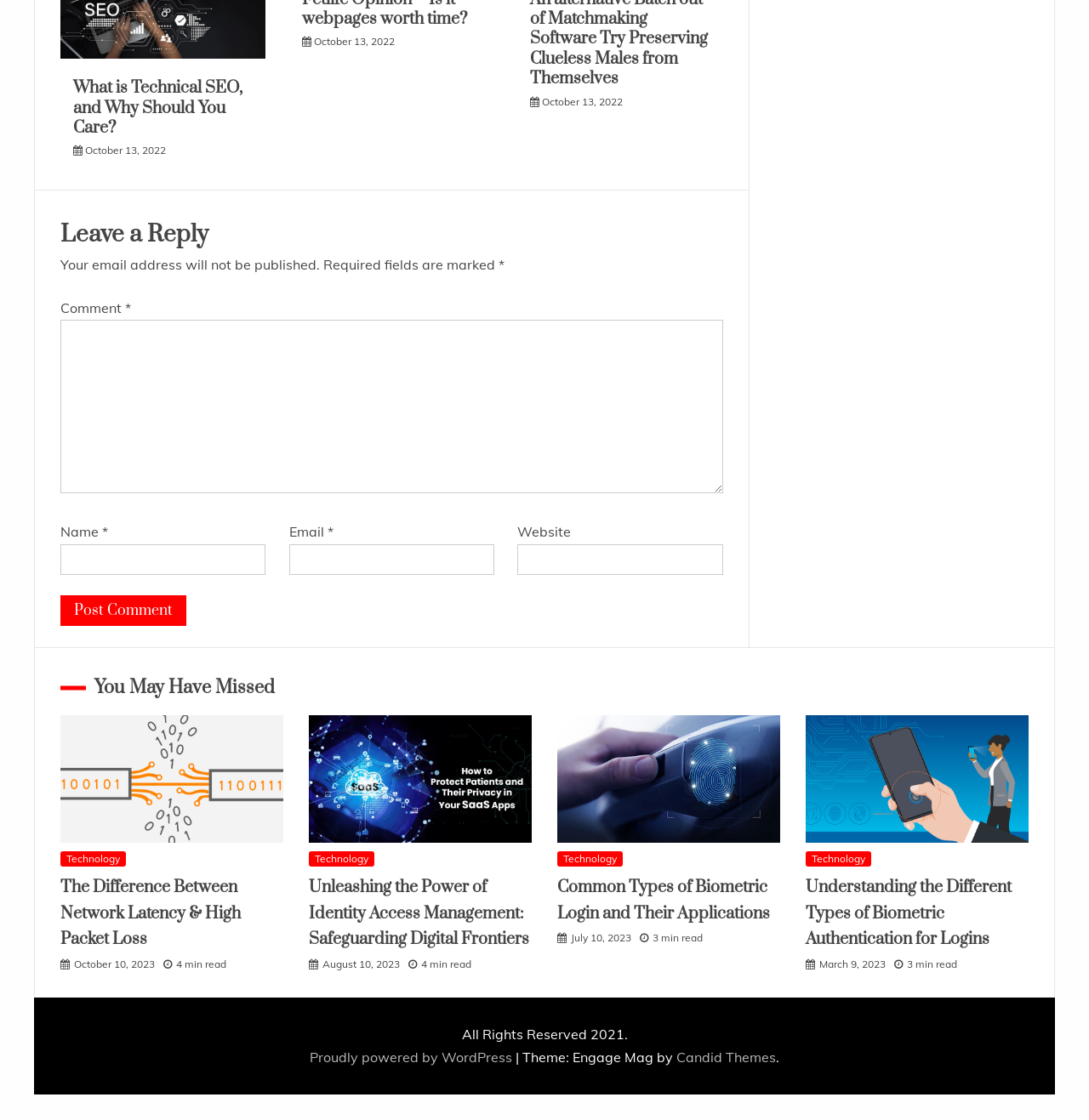Find the bounding box coordinates for the area you need to click to carry out the instruction: "Leave a comment". The coordinates should be four float numbers between 0 and 1, indicated as [left, top, right, bottom].

[0.055, 0.286, 0.664, 0.441]